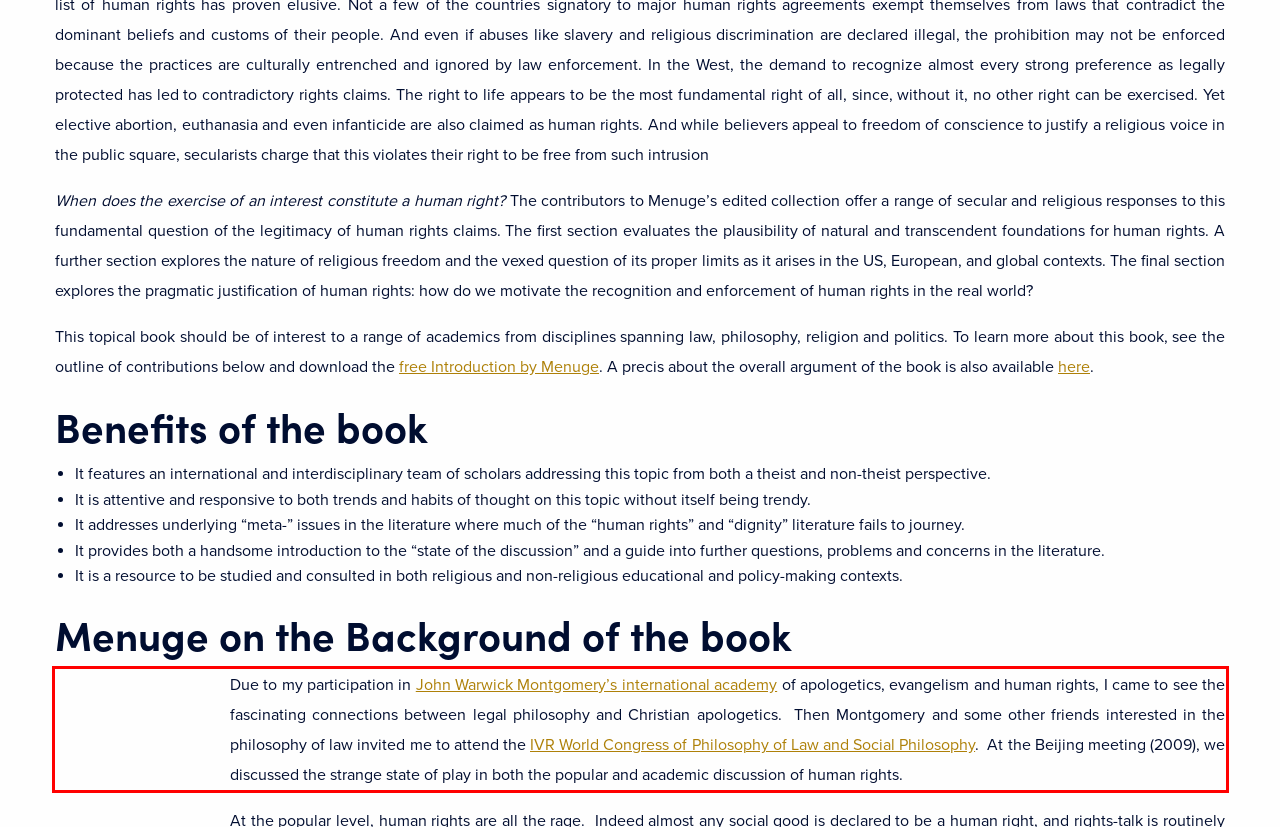With the given screenshot of a webpage, locate the red rectangle bounding box and extract the text content using OCR.

Due to my participation in John Warwick Montgomery’s international academy of apologetics, evangelism and human rights, I came to see the fascinating connections between legal philosophy and Christian apologetics. Then Montgomery and some other friends interested in the philosophy of law invited me to attend the IVR World Congress of Philosophy of Law and Social Philosophy. At the Beijing meeting (2009), we discussed the strange state of play in both the popular and academic discussion of human rights.